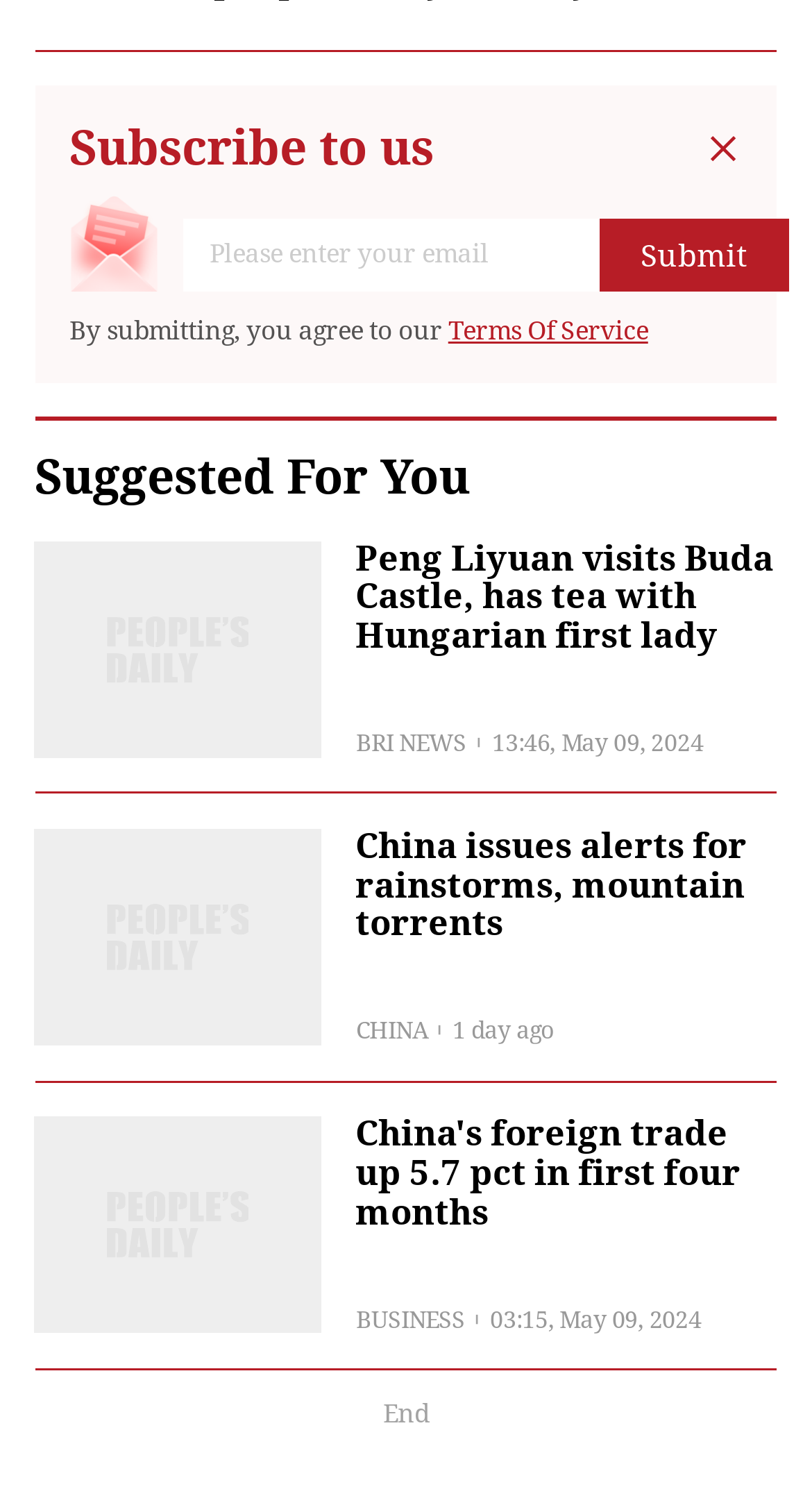What is the purpose of the textbox?
Please use the visual content to give a single word or phrase answer.

Enter email